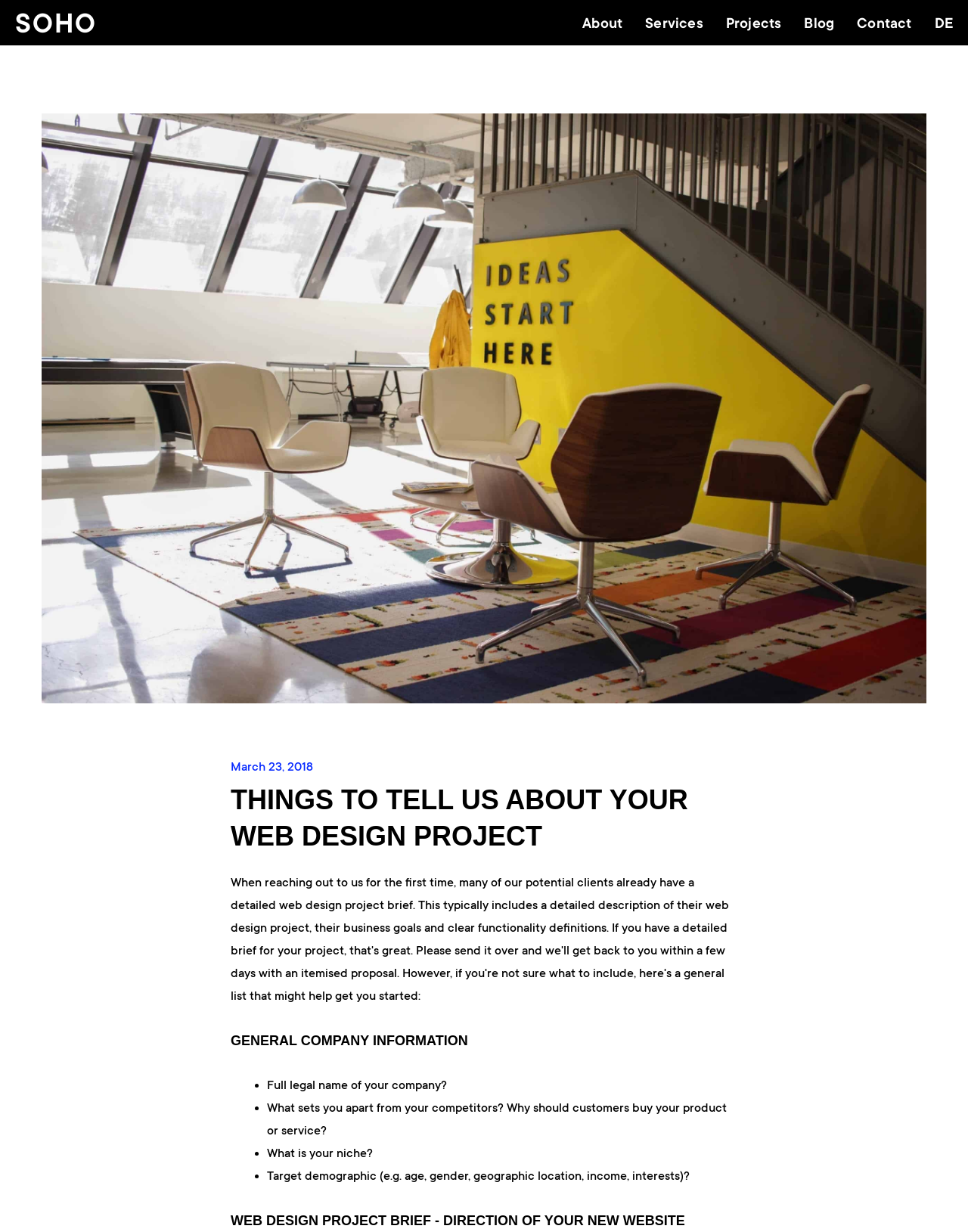What is the first link in the top navigation menu?
Please look at the screenshot and answer using one word or phrase.

SOHO